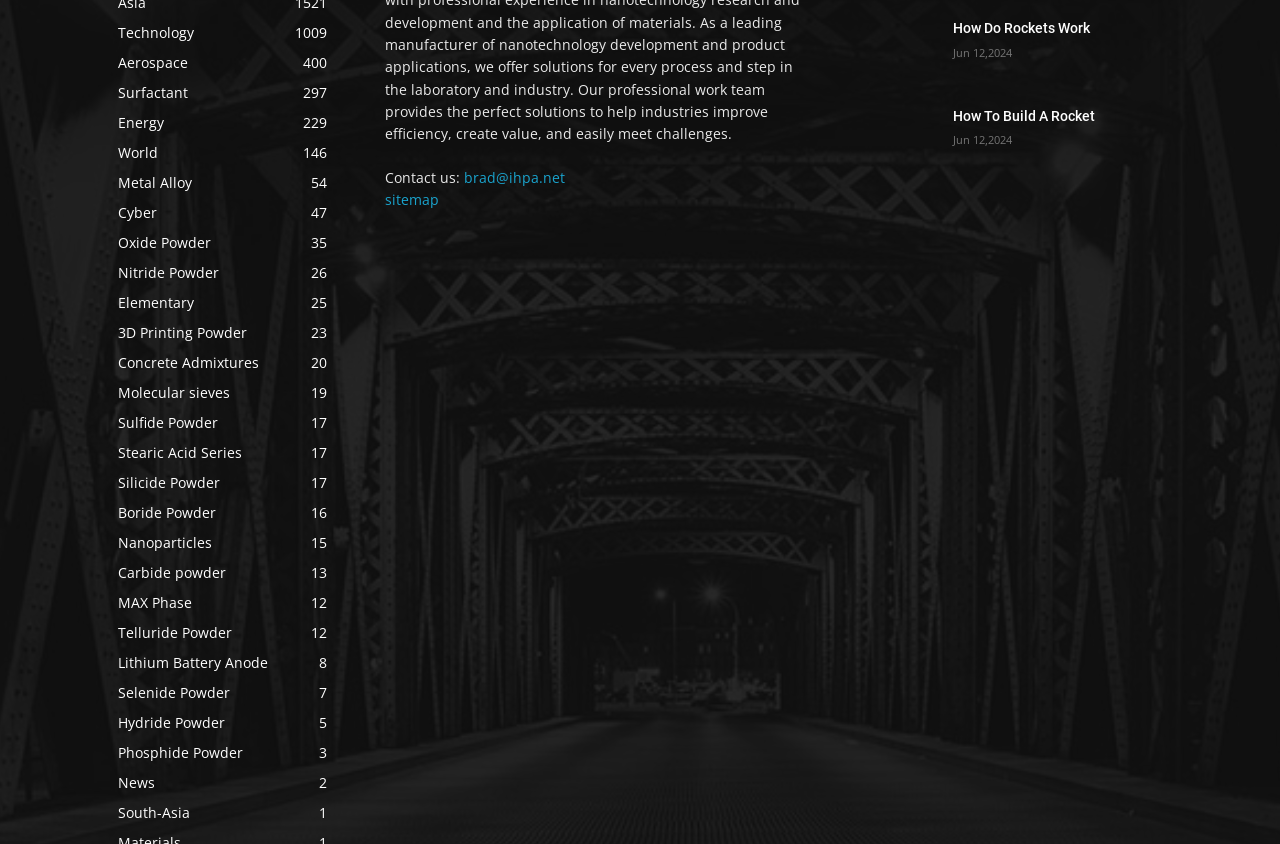From the given element description: "title="How Do Rockets Work"", find the bounding box for the UI element. Provide the coordinates as four float numbers between 0 and 1, in the order [left, top, right, bottom].

[0.664, 0.023, 0.732, 0.095]